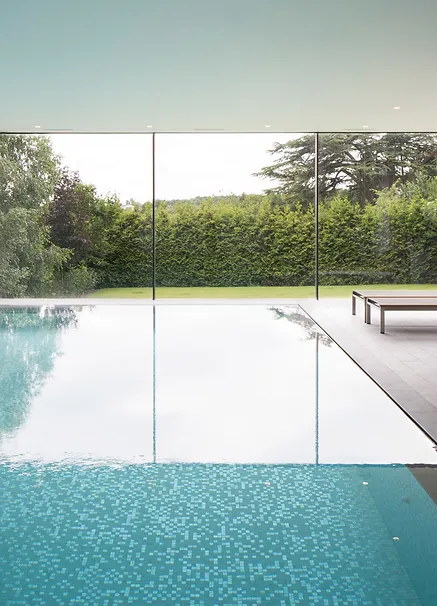Based on the image, provide a detailed response to the question:
What pattern is on the pool floor?

The pristine waters of the pool display a subtle mosaic tile pattern, which enhances the aesthetic appeal of the space.